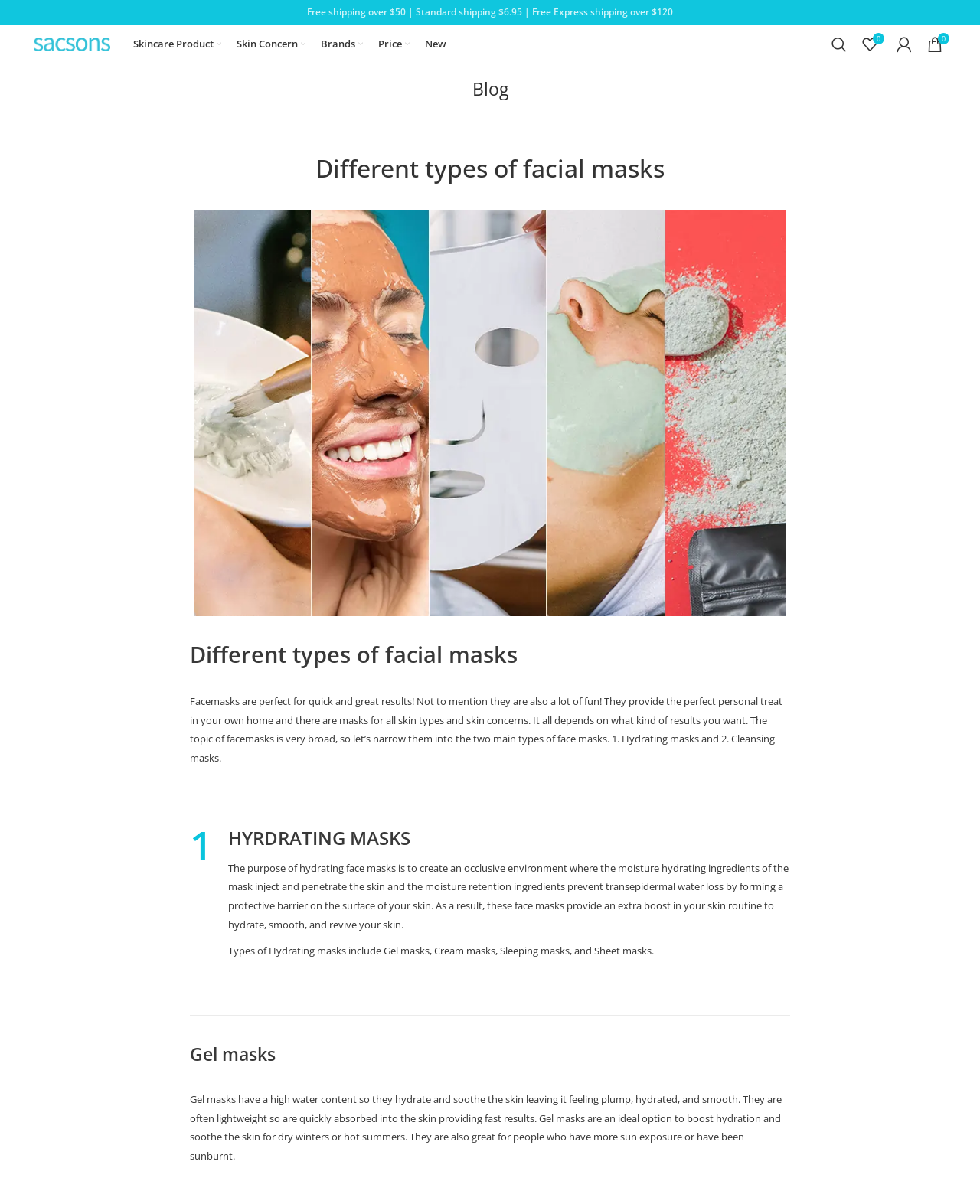What is the purpose of hydrating face masks?
Using the information from the image, give a concise answer in one word or a short phrase.

To hydrate and smooth skin